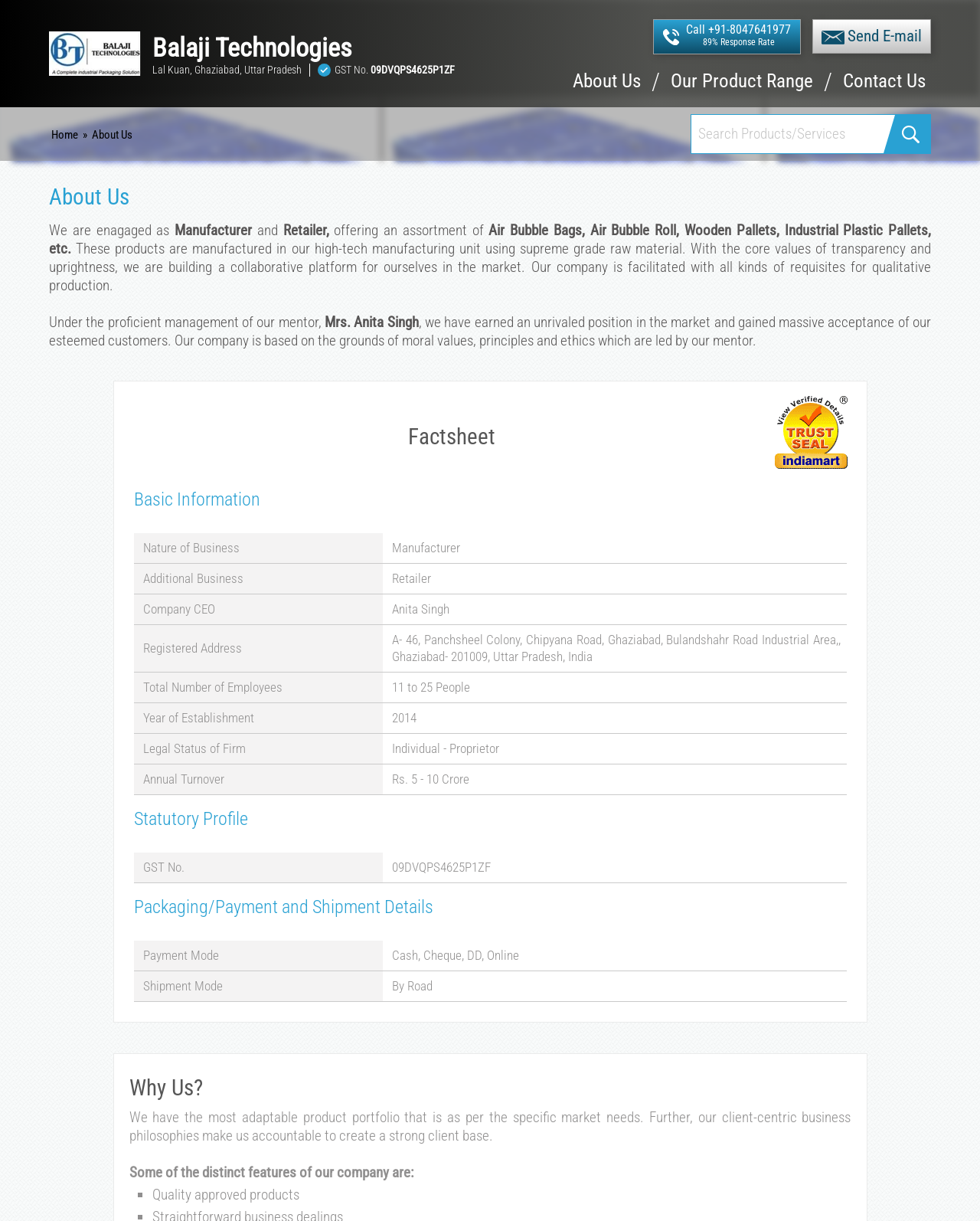What is the mode of shipment used by the company?
Using the image, give a concise answer in the form of a single word or short phrase.

By Road